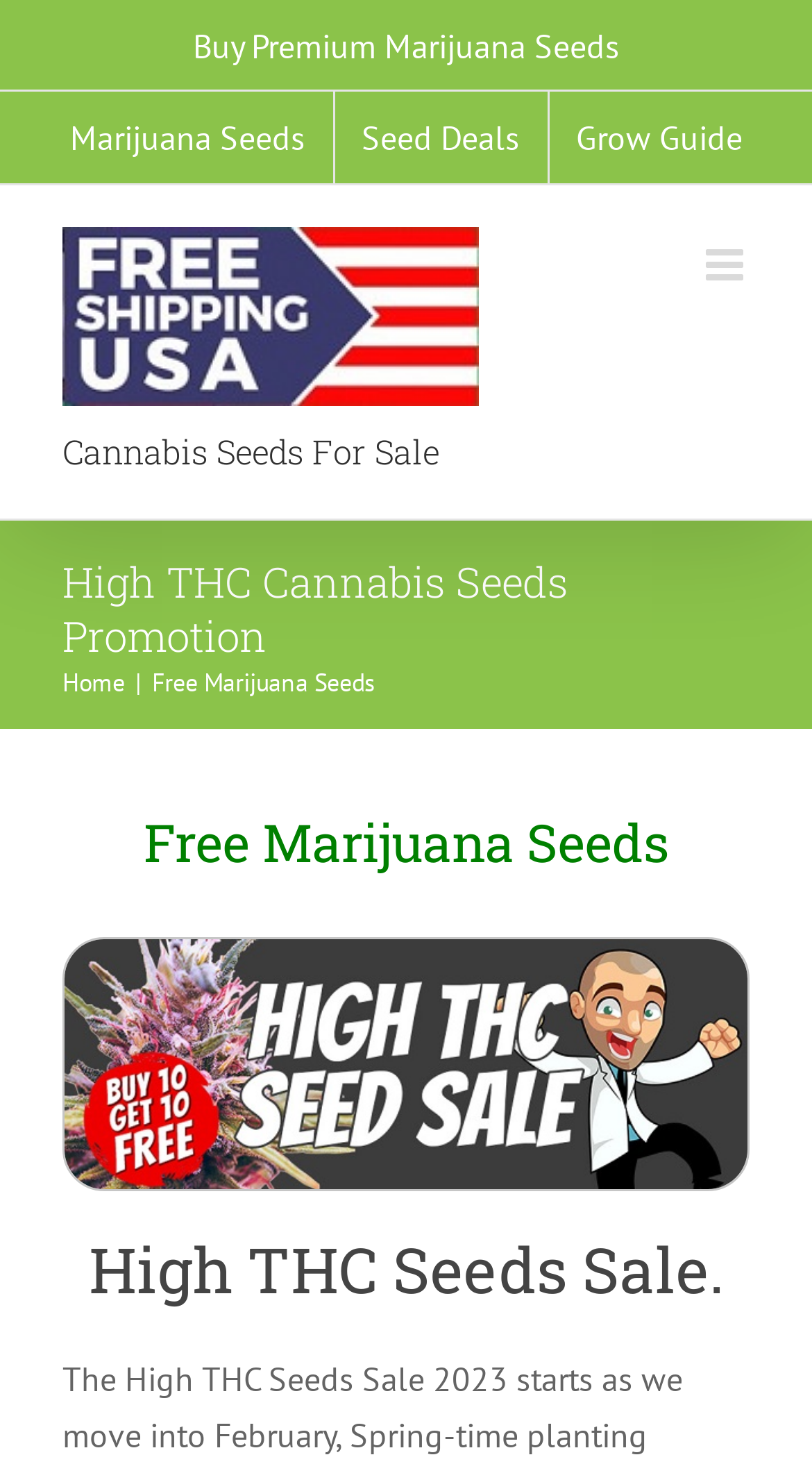Can you find and provide the title of the webpage?

High THC Cannabis Seeds Promotion